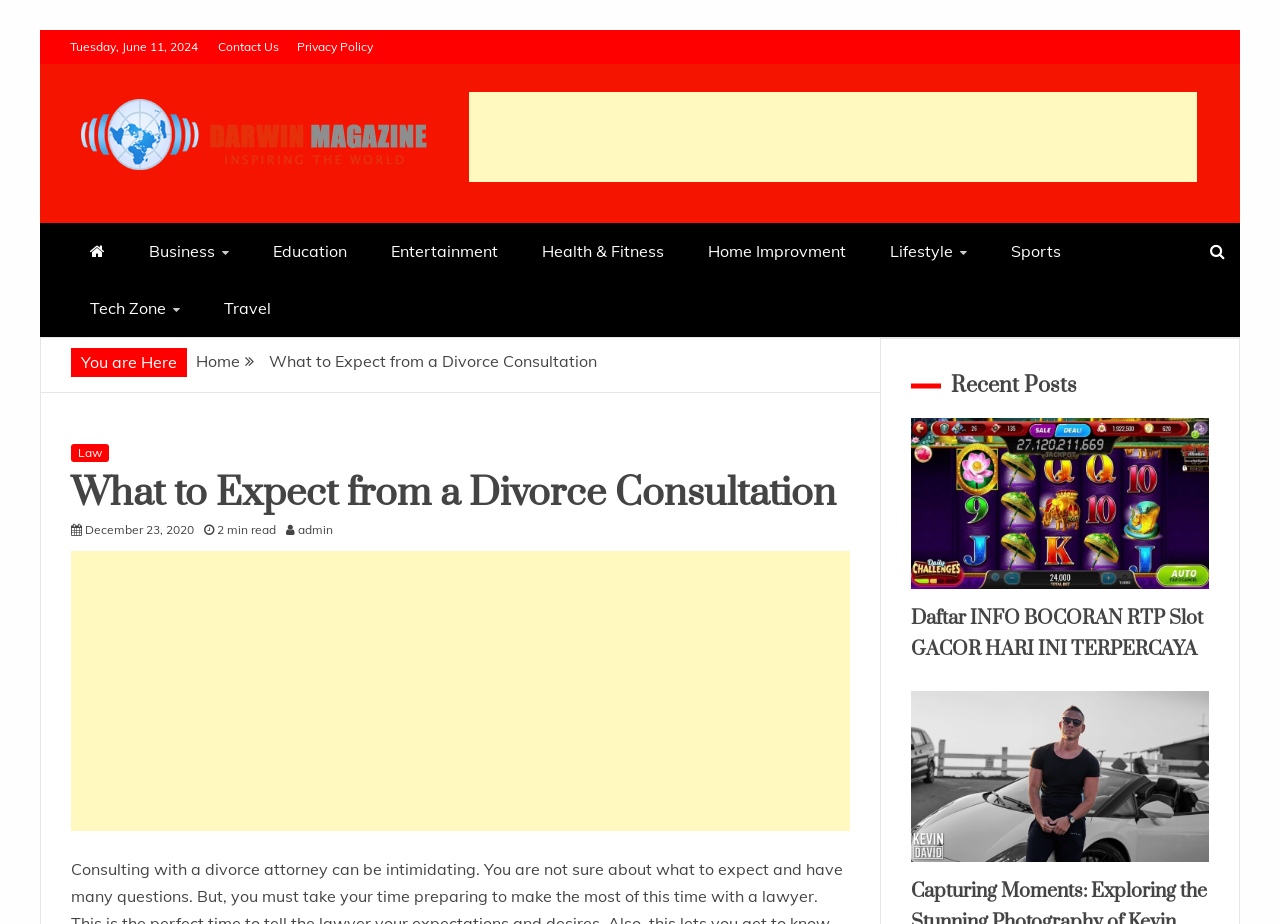Provide the bounding box coordinates of the HTML element this sentence describes: "Darwin Magazine".

[0.055, 0.205, 0.294, 0.258]